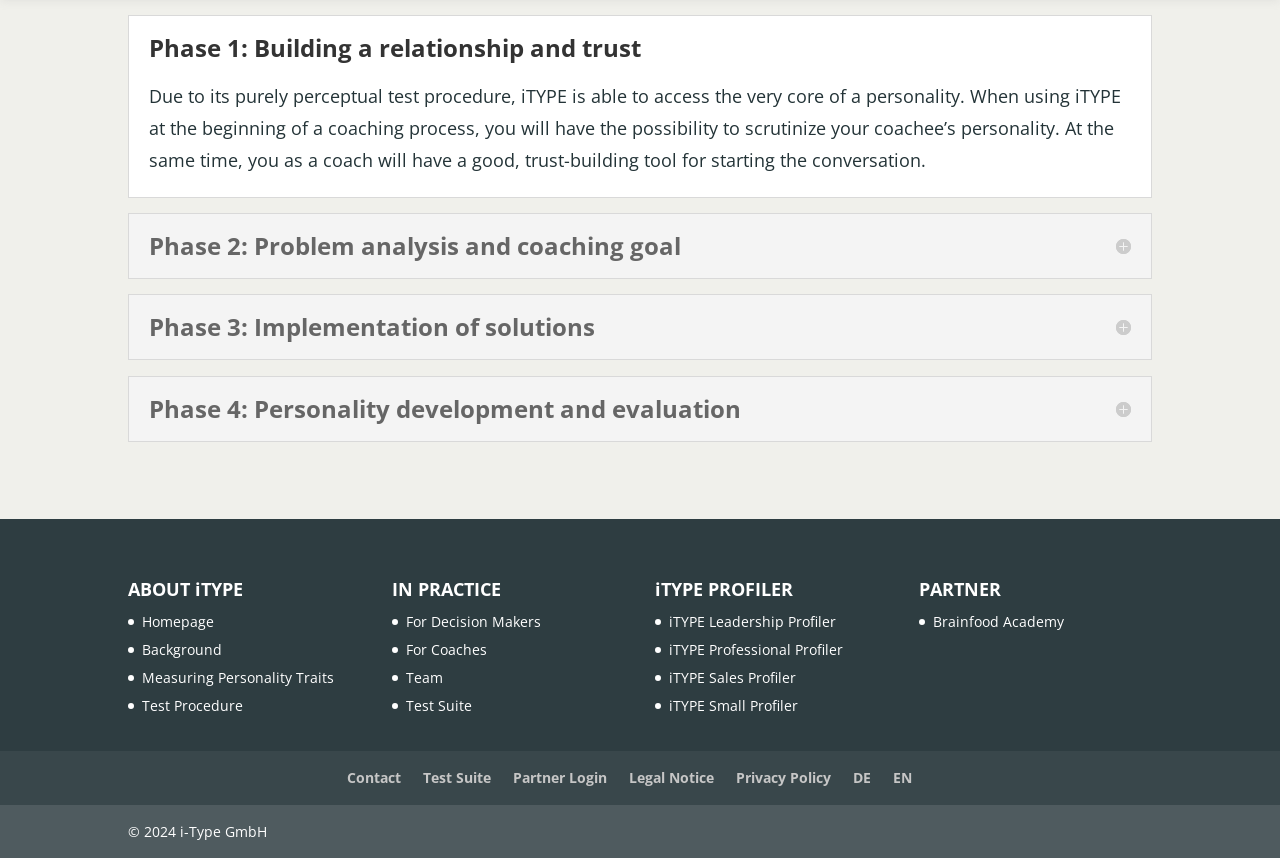Find the bounding box coordinates of the area to click in order to follow the instruction: "Click on Contact".

None